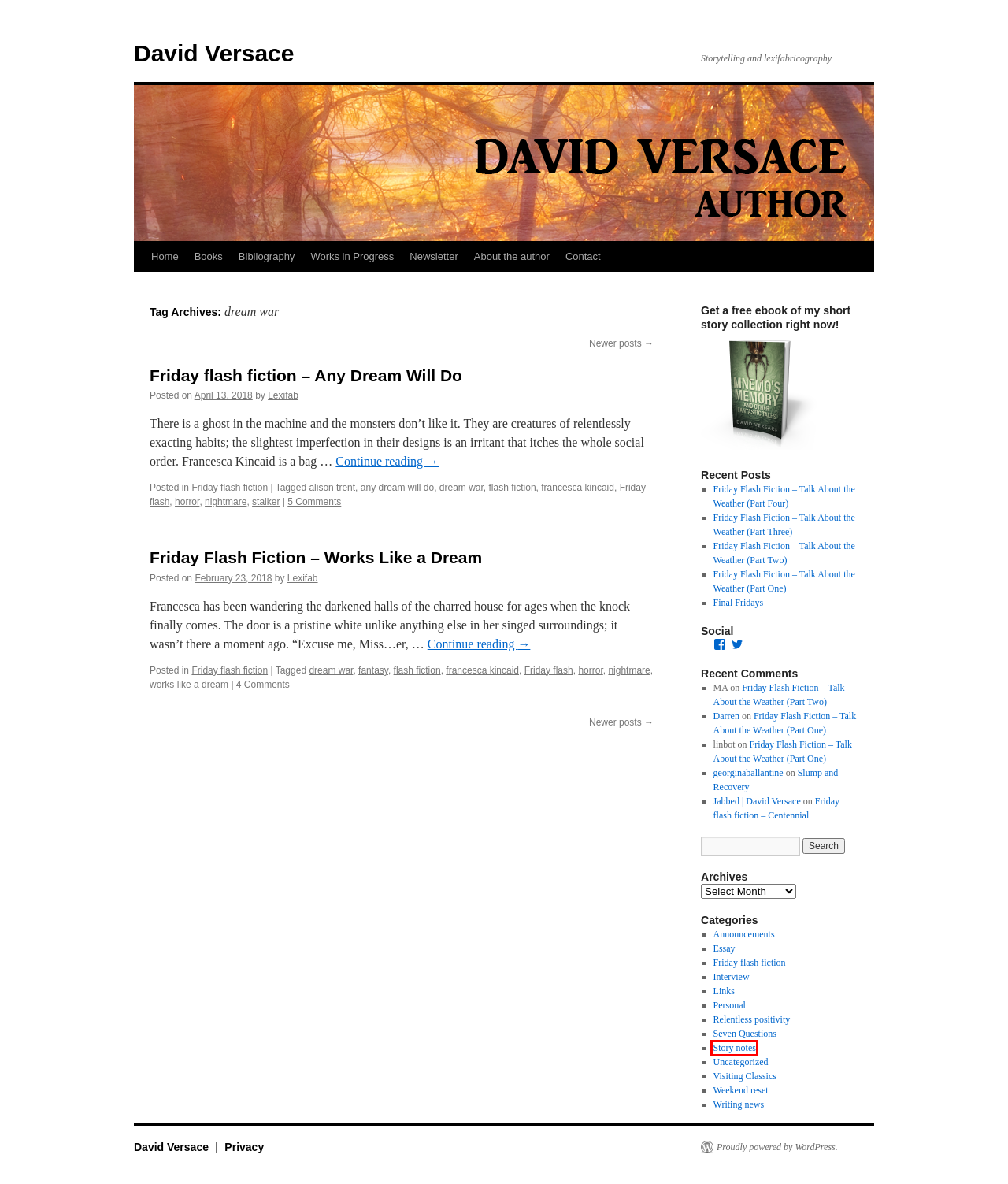You have a screenshot of a webpage where a red bounding box highlights a specific UI element. Identify the description that best matches the resulting webpage after the highlighted element is clicked. The choices are:
A. dream war | David Versace
B. Story notes | David Versace
C. Jabbed | David Versace
D. Friday Flash Fiction – Talk About the Weather (Part Three) | David Versace
E. Seven Questions | David Versace
F. fantasy | David Versace
G. Writing news | David Versace
H. horror | David Versace

B